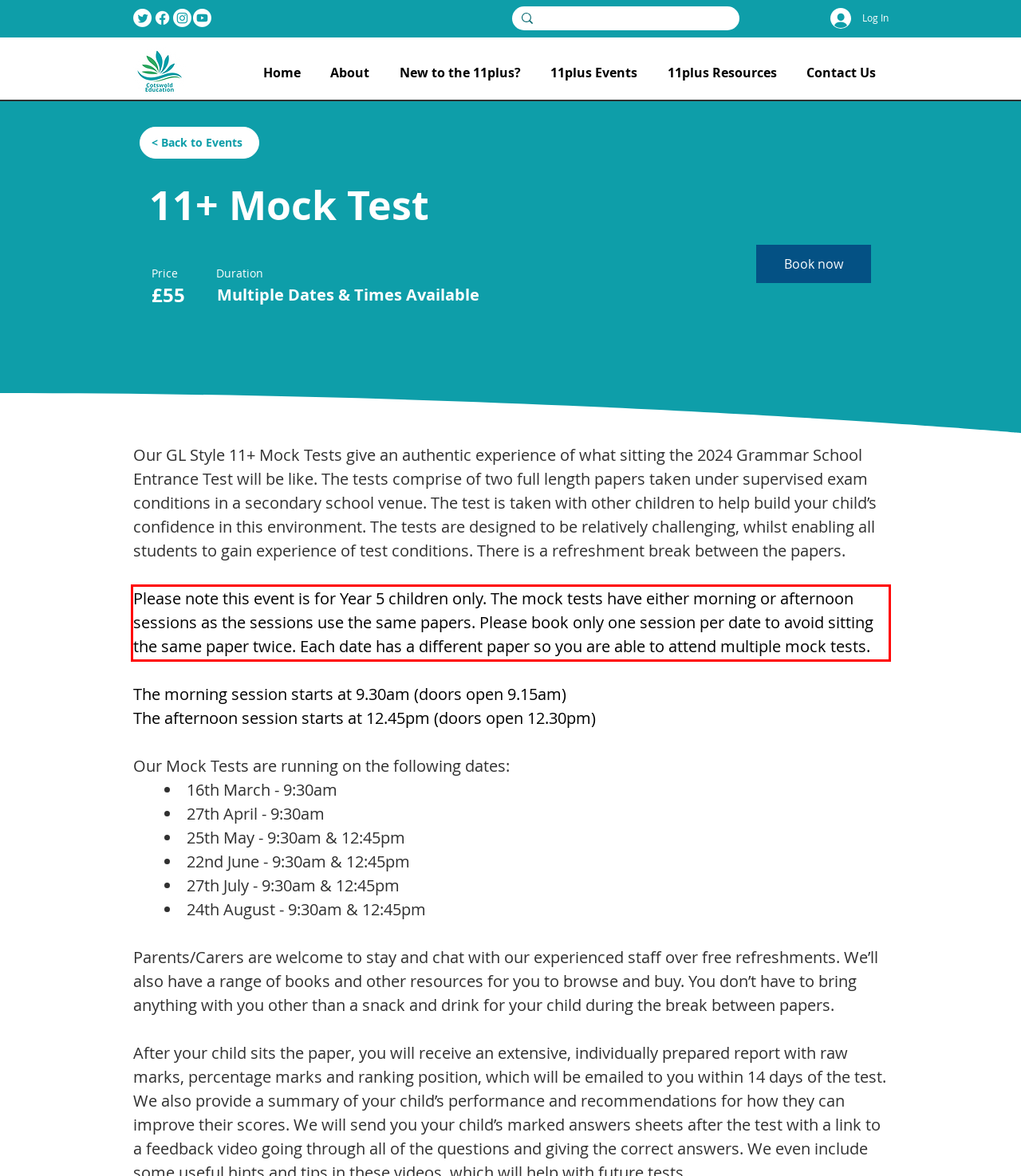Please perform OCR on the text within the red rectangle in the webpage screenshot and return the text content.

Please note this event is for Year 5 children only. The mock tests have either morning or afternoon sessions as the sessions use the same papers. Please book only one session per date to avoid sitting the same paper twice. Each date has a different paper so you are able to attend multiple mock tests.